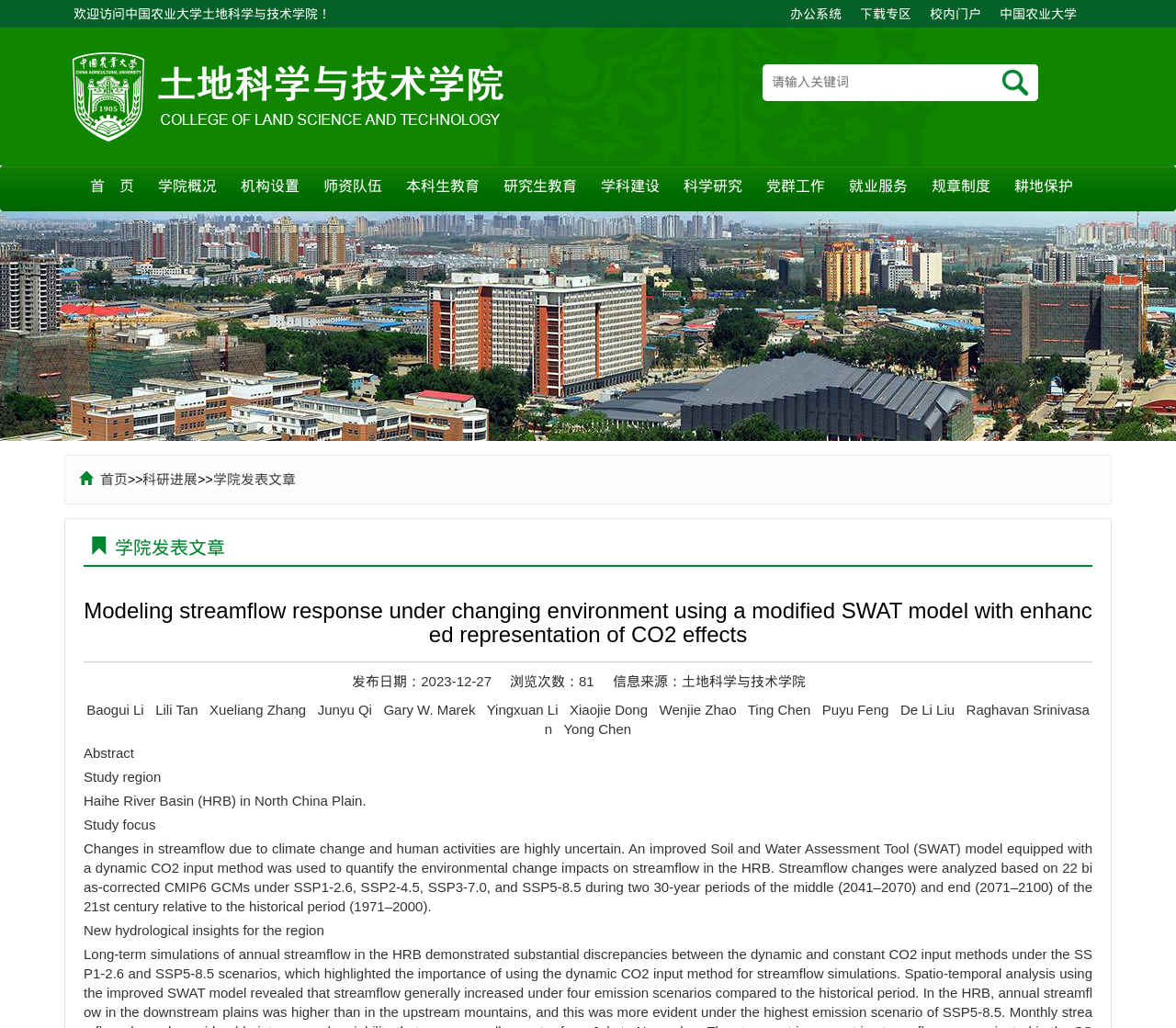Can you show the bounding box coordinates of the region to click on to complete the task described in the instruction: "View the research achievements"?

[0.571, 0.161, 0.641, 0.202]